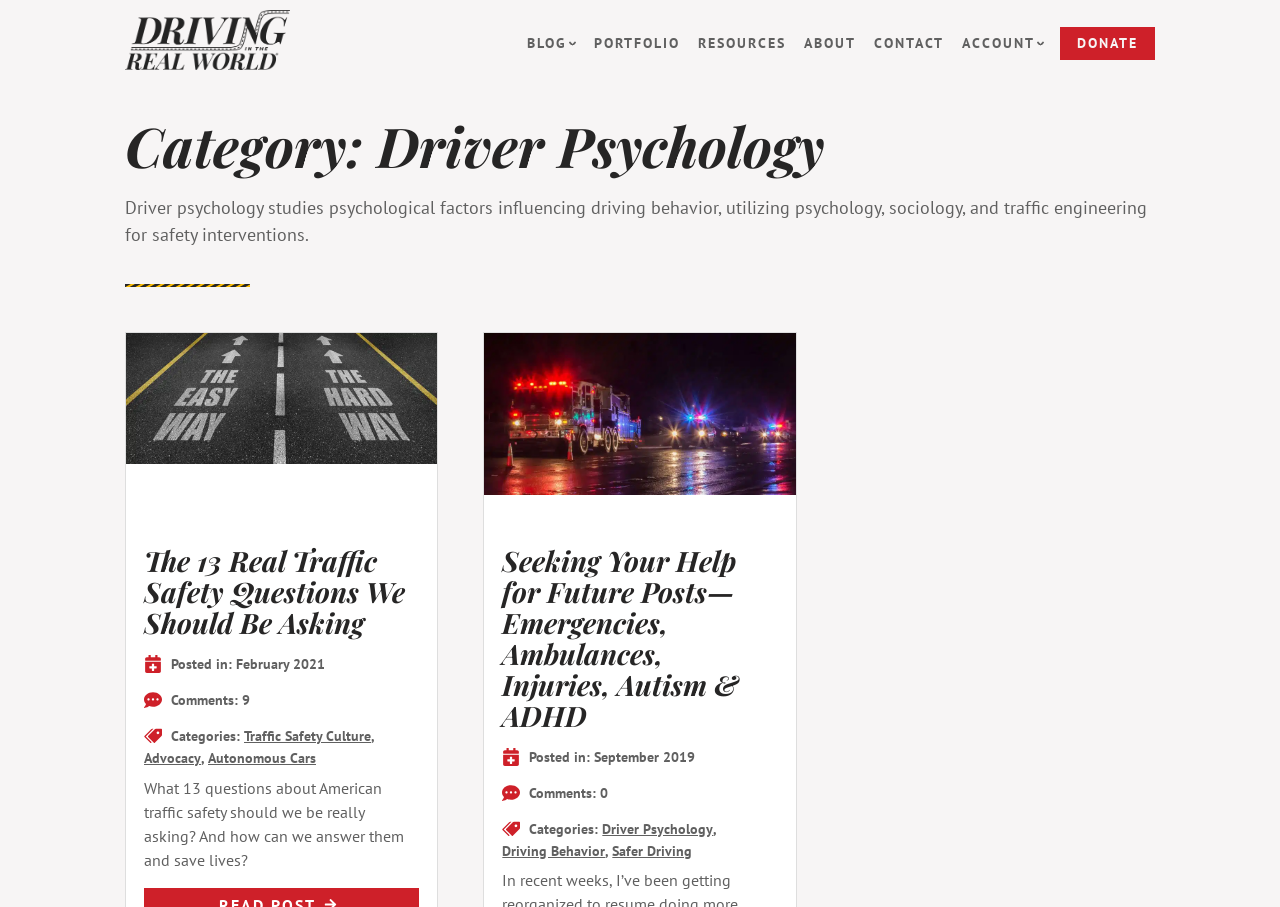Using the image as a reference, answer the following question in as much detail as possible:
What is the category of the second article?

I found the category of the second article by looking at the text 'Categories:' and the corresponding link text 'Driver Psychology', which indicates that the category of the second article is Driver Psychology.